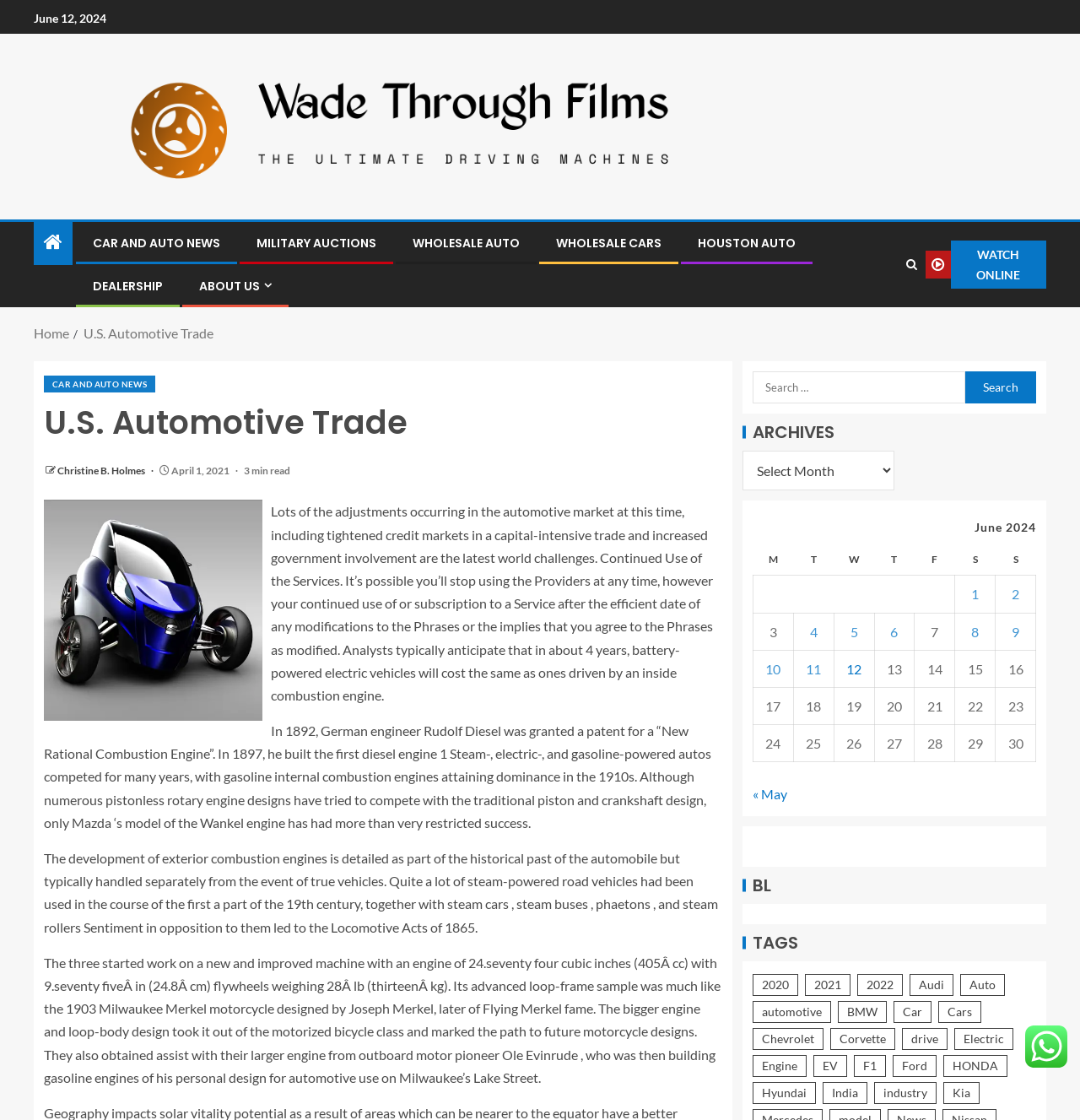Identify the bounding box coordinates for the UI element described as follows: Houston Auto. Use the format (top-left x, top-left y, bottom-right x, bottom-right y) and ensure all values are floating point numbers between 0 and 1.

[0.646, 0.209, 0.737, 0.225]